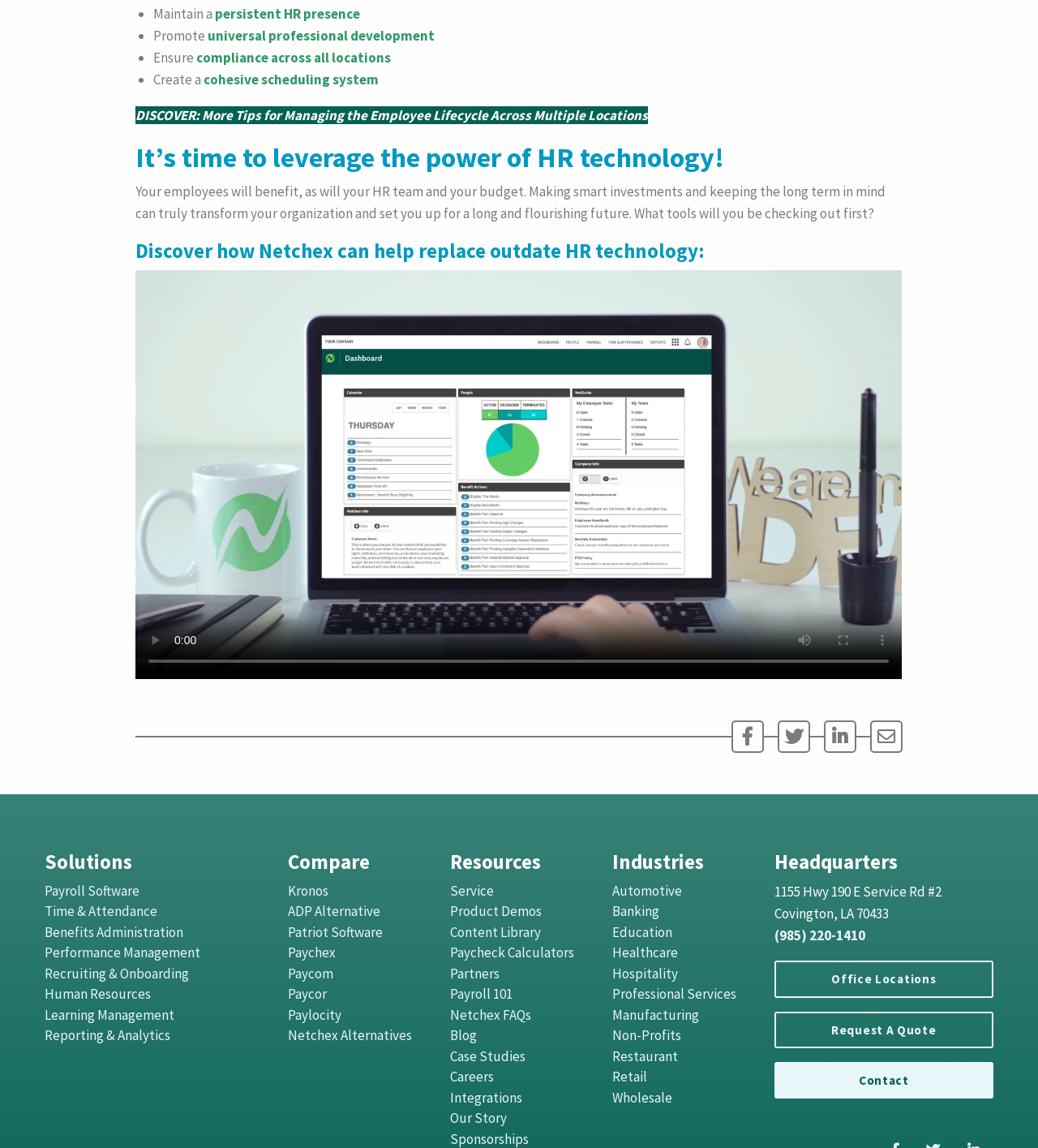What types of solutions does Netchex offer?
Relying on the image, give a concise answer in one word or a brief phrase.

Payroll, Time & Attendance, etc.